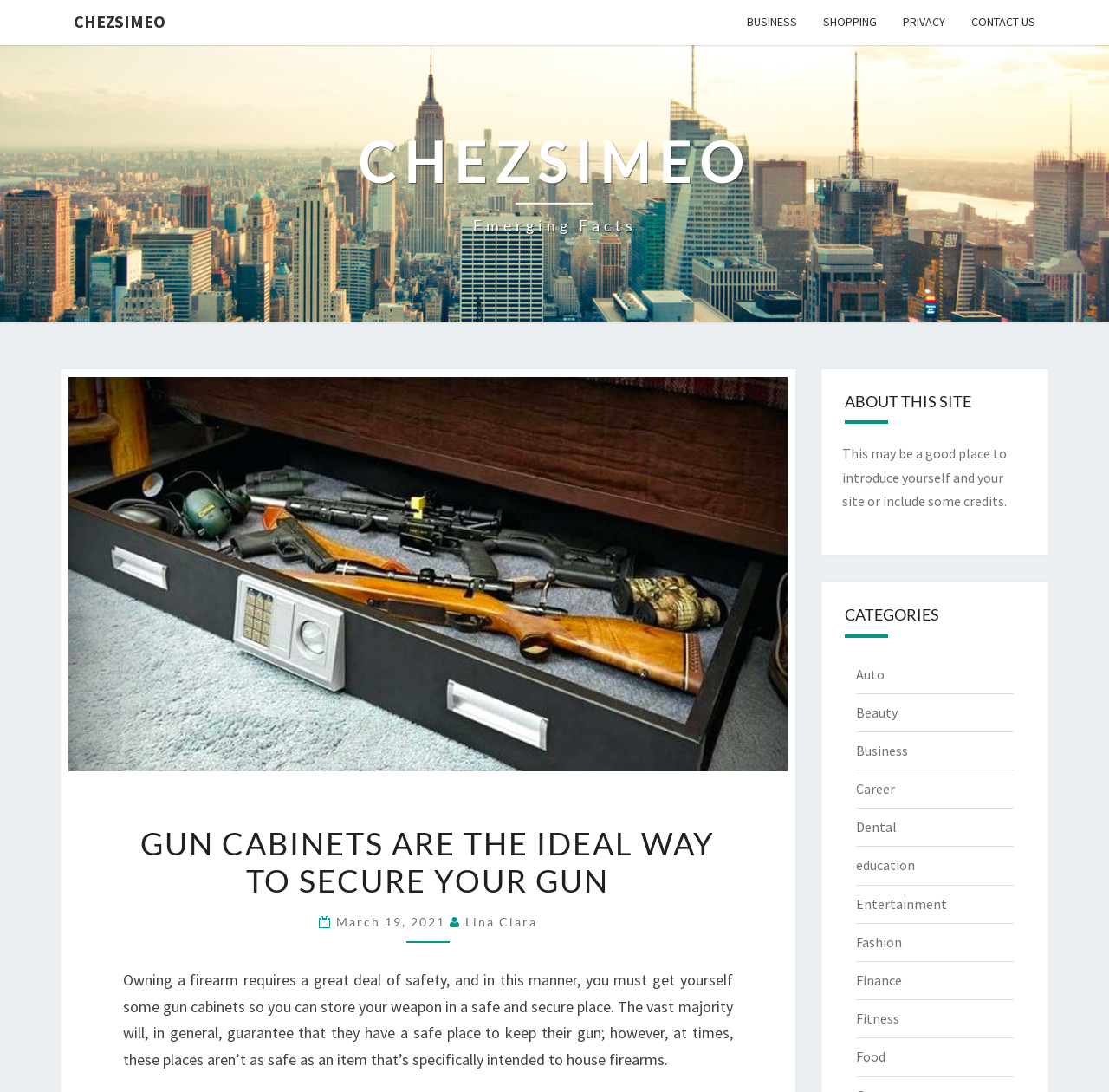Find and specify the bounding box coordinates that correspond to the clickable region for the instruction: "Share the article on Facebook".

None